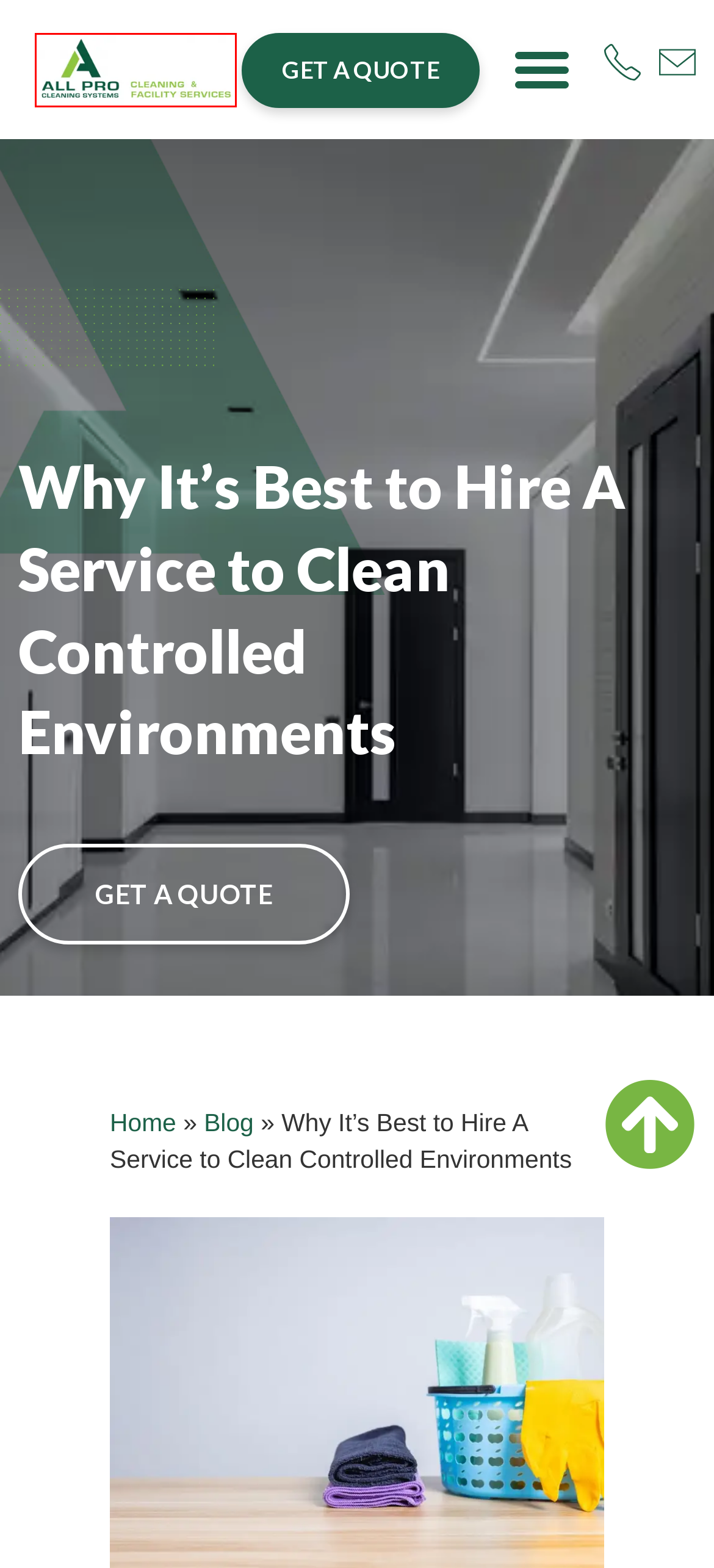Review the screenshot of a webpage that includes a red bounding box. Choose the most suitable webpage description that matches the new webpage after clicking the element within the red bounding box. Here are the candidates:
A. Contact - All Pro Cleaning Systems
B. Green Cleaning - All Pro Cleaning Systems
C. Commercial Cleaning and Maintenance - All Pro Cleaning Systems
D. General Cleaning - All Pro Cleaning Systems
E. 4 Reasons Retail Spaces Deserve Professional Cleaning - All Pro Cleaning Systems
F. Careers - All Pro Cleaning Systems
G. 5 Basic Tasks Every Cleaning Crew Should Do Daily - All Pro Cleaning Systems
H. Blog - All Pro Cleaning Systems

C